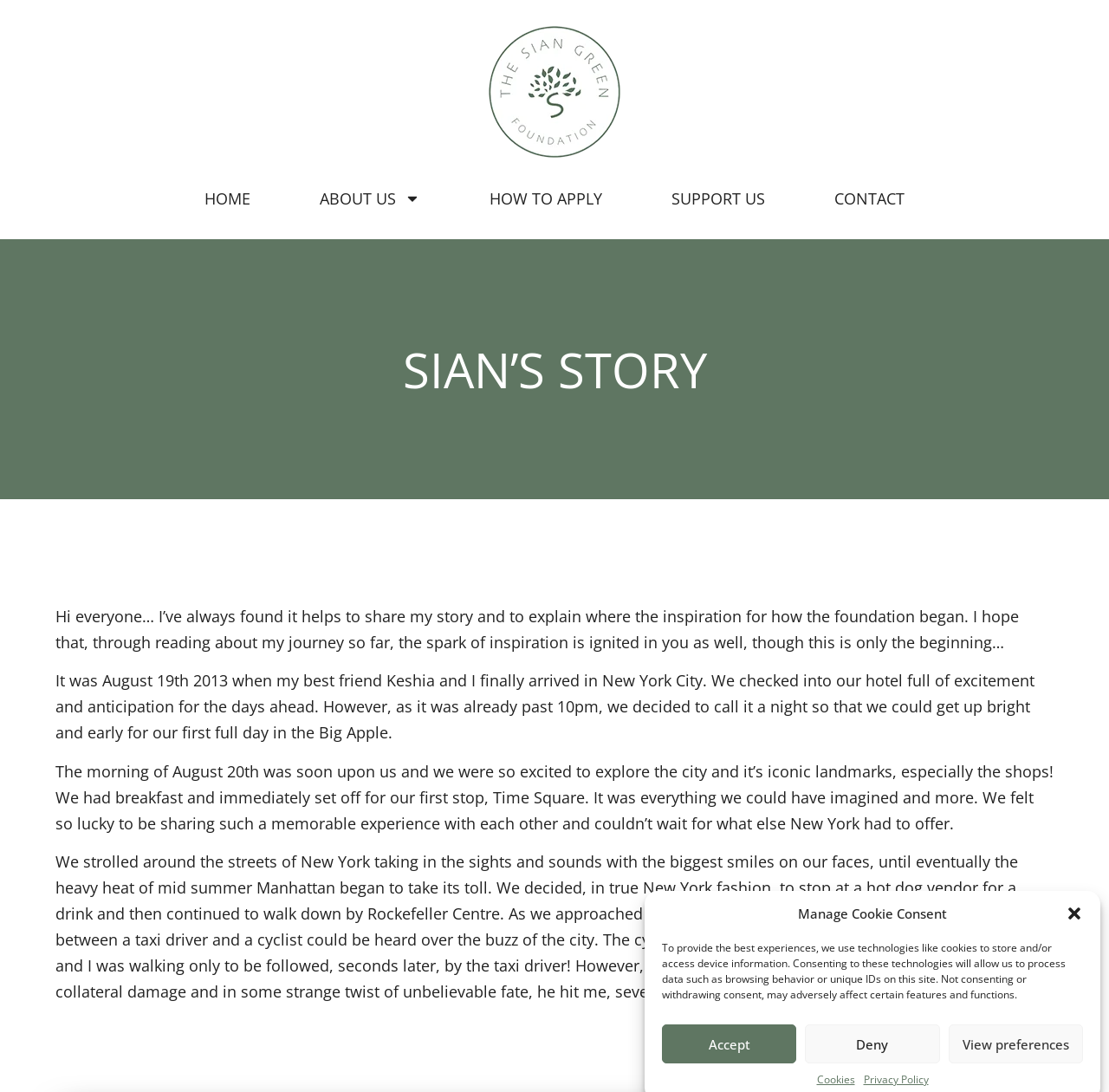What happened to the author on August 20th?
Based on the visual, give a brief answer using one word or a short phrase.

her left foot was severed